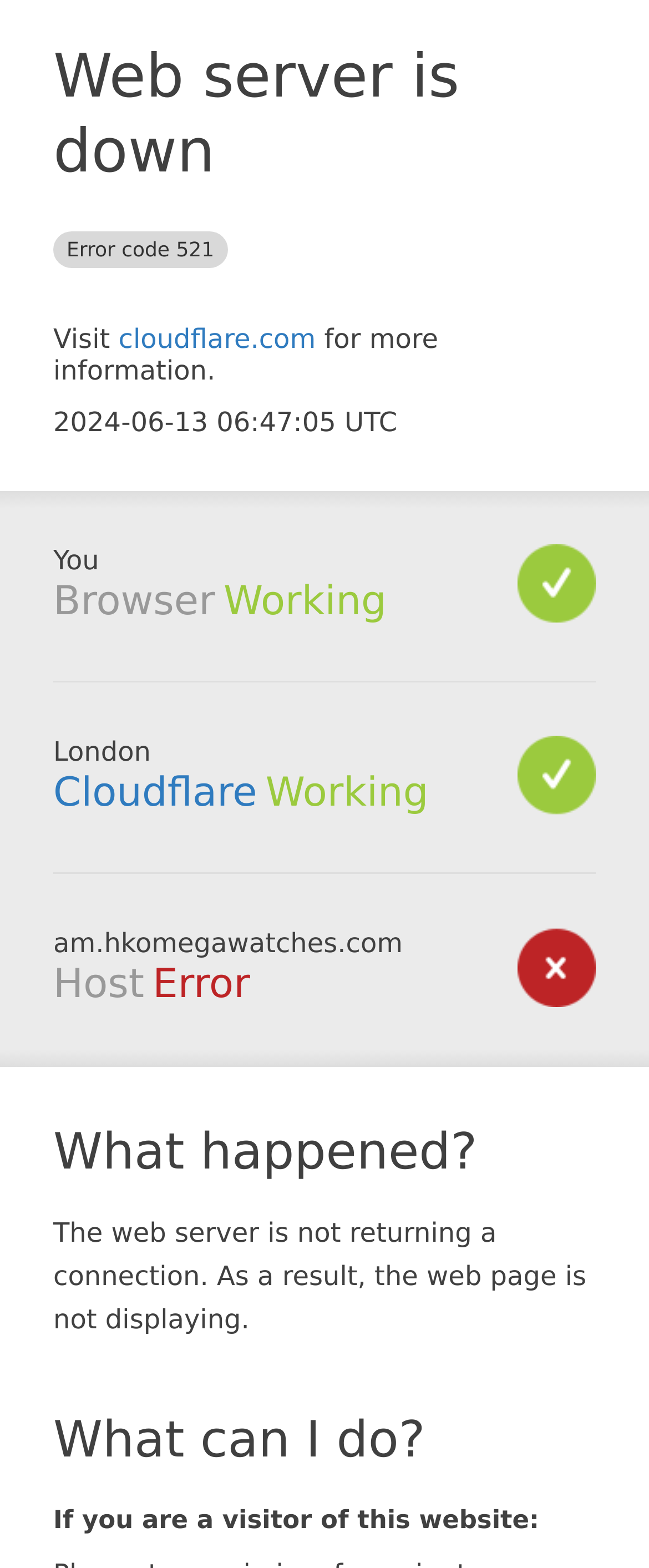Give an in-depth explanation of the webpage layout and content.

The webpage appears to be an error page, displaying a "Web server is down" message. At the top, there is a heading that reads "Web server is down Error code 521". Below this heading, there is a link to "cloudflare.com" with a brief description "Visit for more information." The current date and time, "2024-06-13 06:47:05 UTC", is displayed below.

On the left side of the page, there are several sections with headings, including "Browser", "Cloudflare", "Host", "What happened?", and "What can I do?". Each section contains brief descriptions or status updates. For instance, the "Browser" section indicates that it is "Working", while the "Host" section shows an "Error" status.

The "What happened?" section provides a brief explanation of the error, stating that "The web server is not returning a connection. As a result, the web page is not displaying." The "What can I do?" section appears to offer guidance for visitors of the website.

There are no images on the page, and the layout is primarily composed of text elements, including headings, links, and static text.